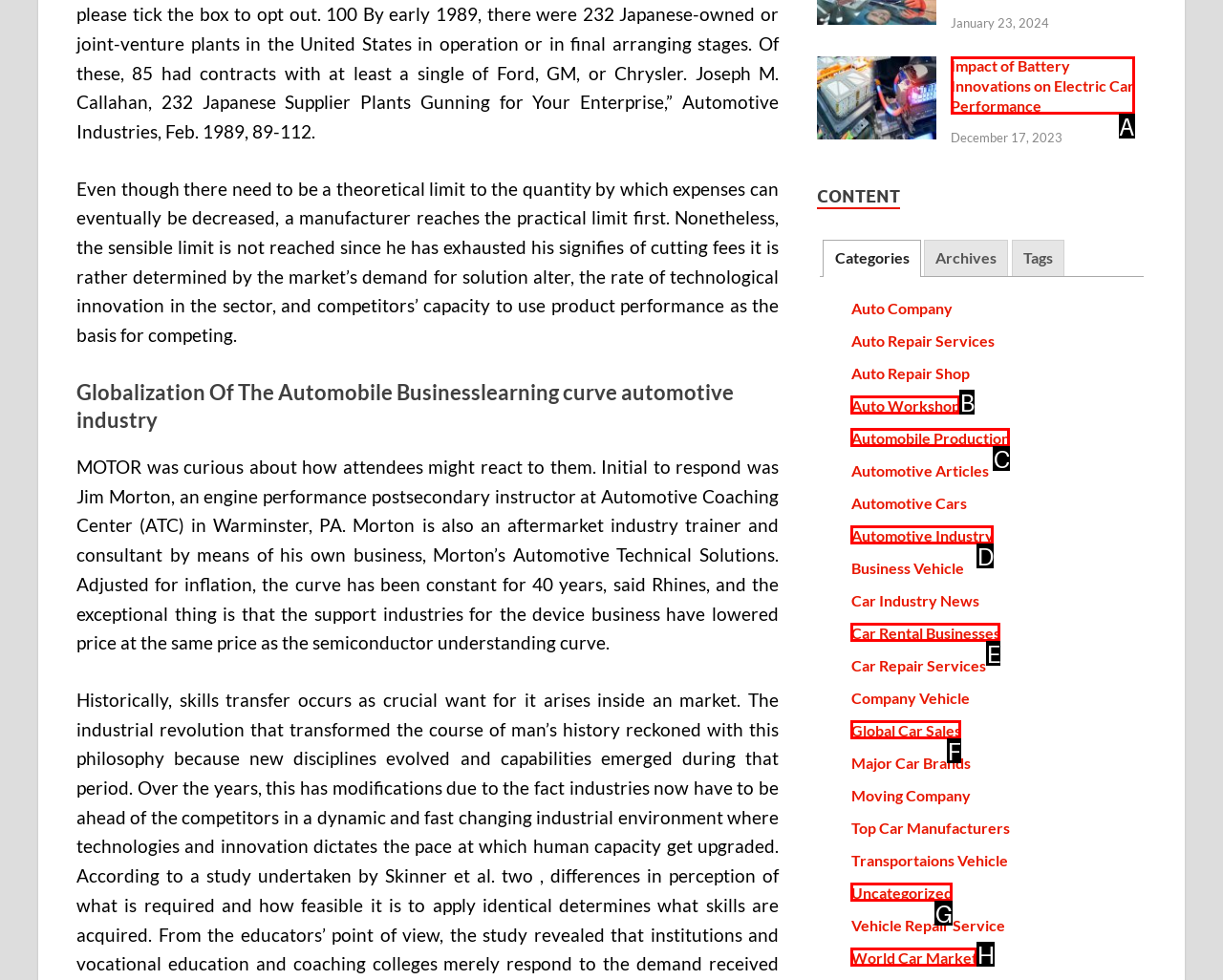Find the HTML element that matches the description: Automobile Production. Answer using the letter of the best match from the available choices.

C